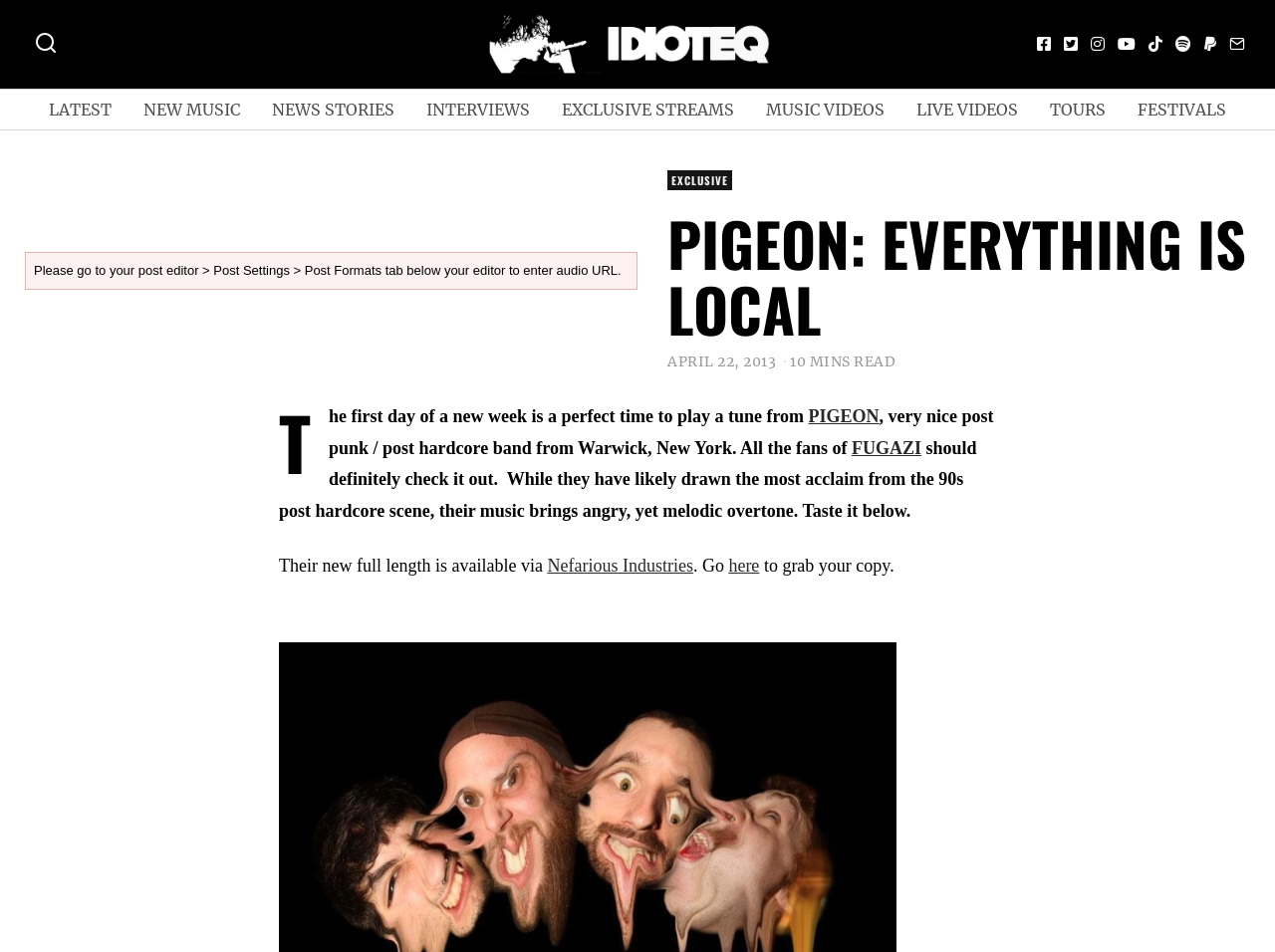Using the given description, provide the bounding box coordinates formatted as (top-left x, top-left y, bottom-right x, bottom-right y), with all values being floating point numbers between 0 and 1. Description: Nefarious Industries

[0.429, 0.584, 0.544, 0.605]